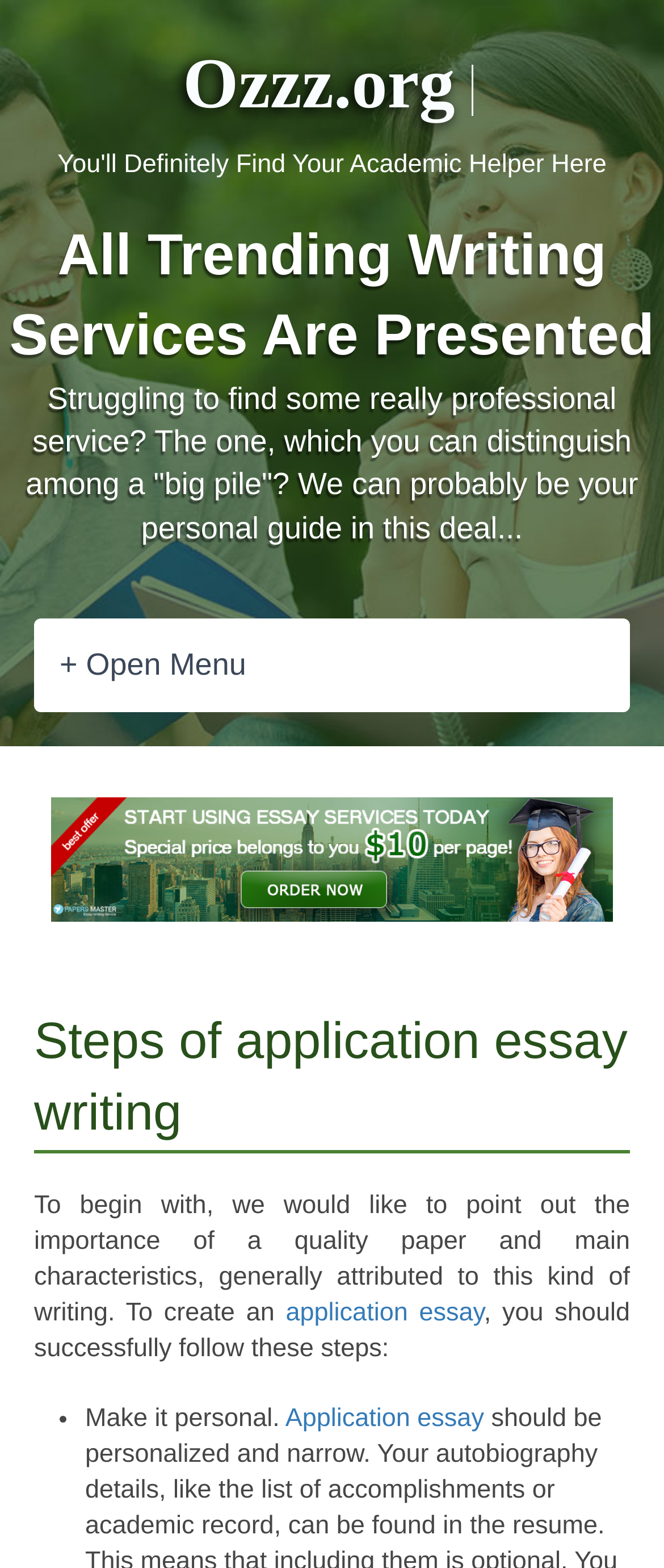Provide the bounding box coordinates for the UI element that is described as: "Application essay".

[0.43, 0.896, 0.729, 0.914]